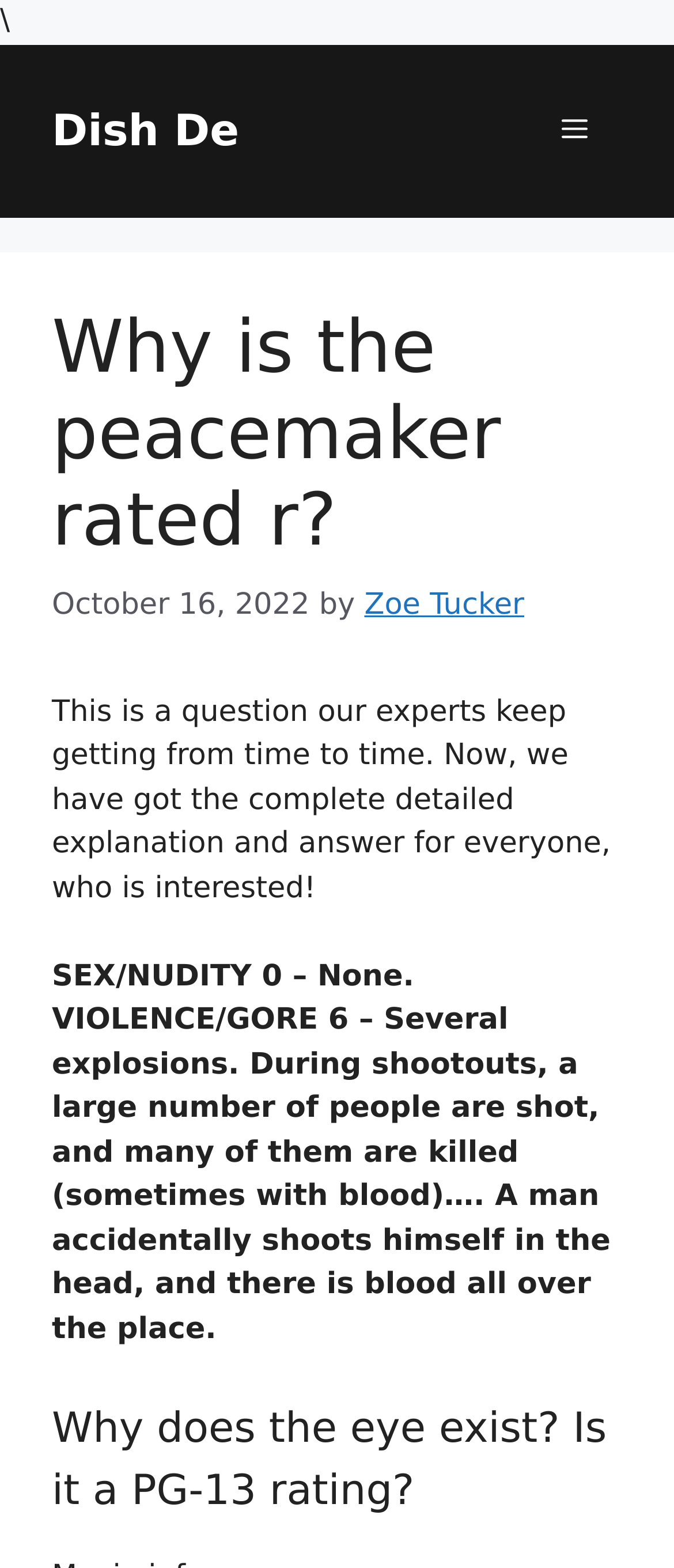Please determine the bounding box coordinates for the UI element described as: "Menu".

[0.782, 0.05, 0.923, 0.116]